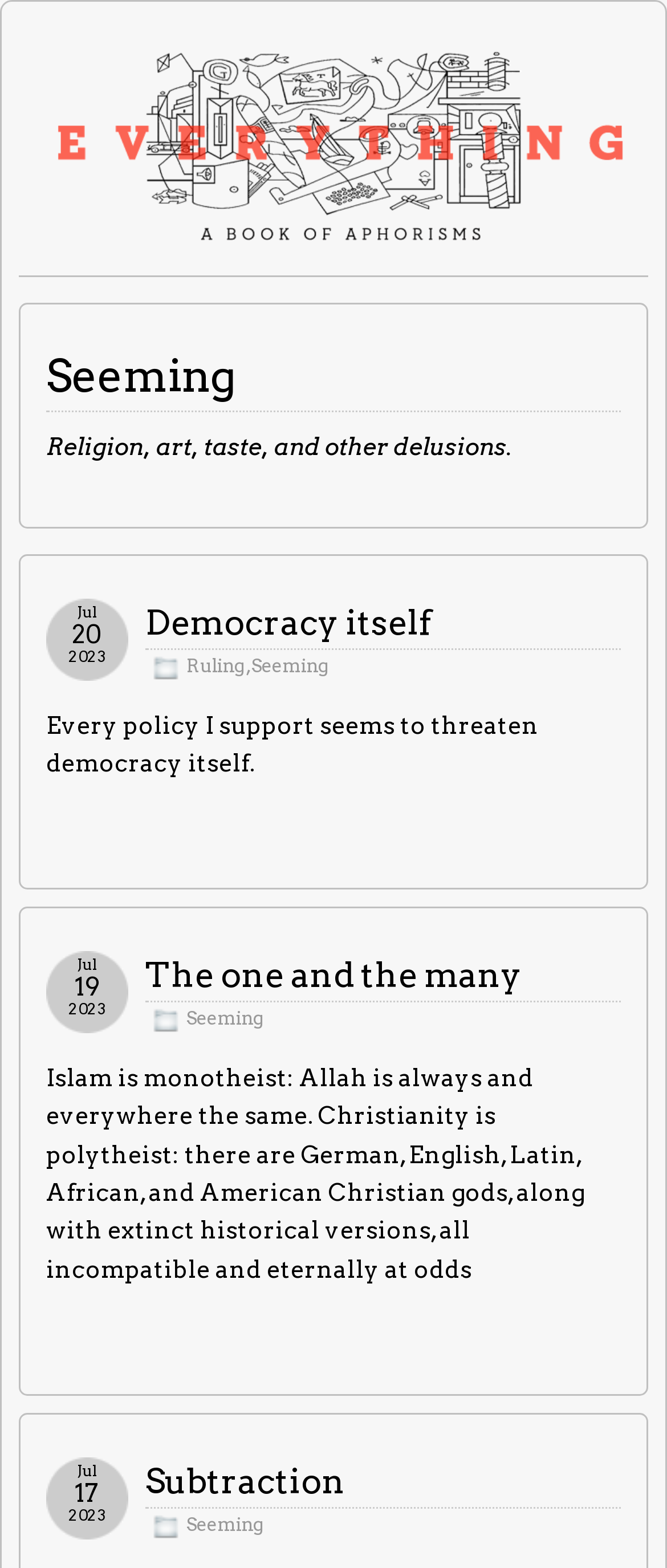Explain the webpage in detail.

The webpage appears to be a blog or article page with a title "Seeming – Page 2 – Everything" at the top. Below the title, there is a header section with a heading "Everything" that spans almost the entire width of the page. 

Underneath the header section, there is a brief description or tagline "Religion, art, taste, and other delusions." 

The main content of the page is divided into three sections, each with its own header and article text. The first section has a heading "Democracy itself" and discusses the relationship between democracy and certain policies. The second section has a heading "The one and the many" and appears to explore philosophical or religious ideas. The third section has a heading "Subtraction" and discusses the concept of monotheism and polytheism in different religions.

Each section has a date and time stamp, with the date ranging from July 17 to July 20, 2023. There are also links to related articles or tags, such as "Seeming", "Ruling", and "Democracy itself", scattered throughout the text. The overall layout is organized, with clear headings and concise text, making it easy to navigate and read.